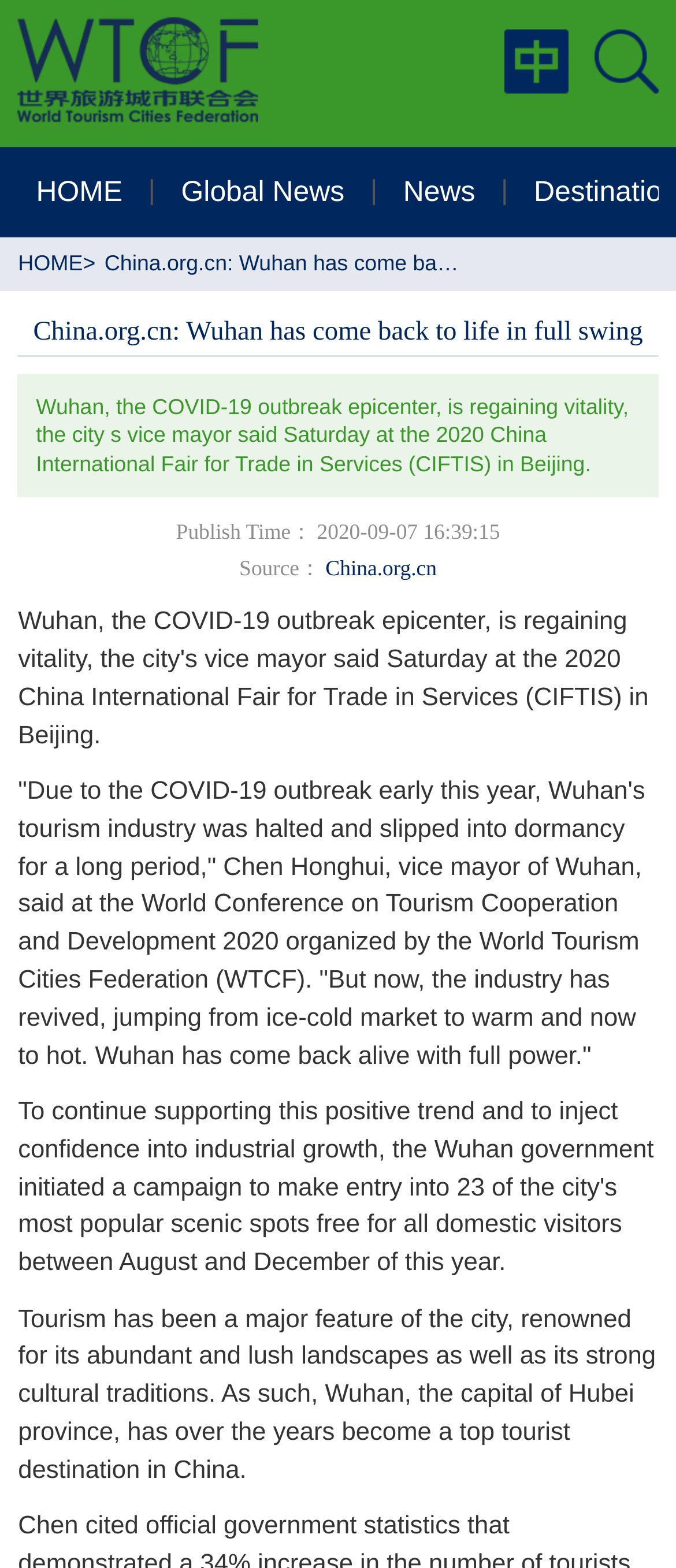What is the current state of Wuhan's tourism industry?
Analyze the image and provide a thorough answer to the question.

According to the webpage, Wuhan's tourism industry was halted due to the COVID-19 outbreak, but now it has revived, jumping from an ice-cold market to warm and now to hot, as stated by Chen Honghui, vice mayor of Wuhan.